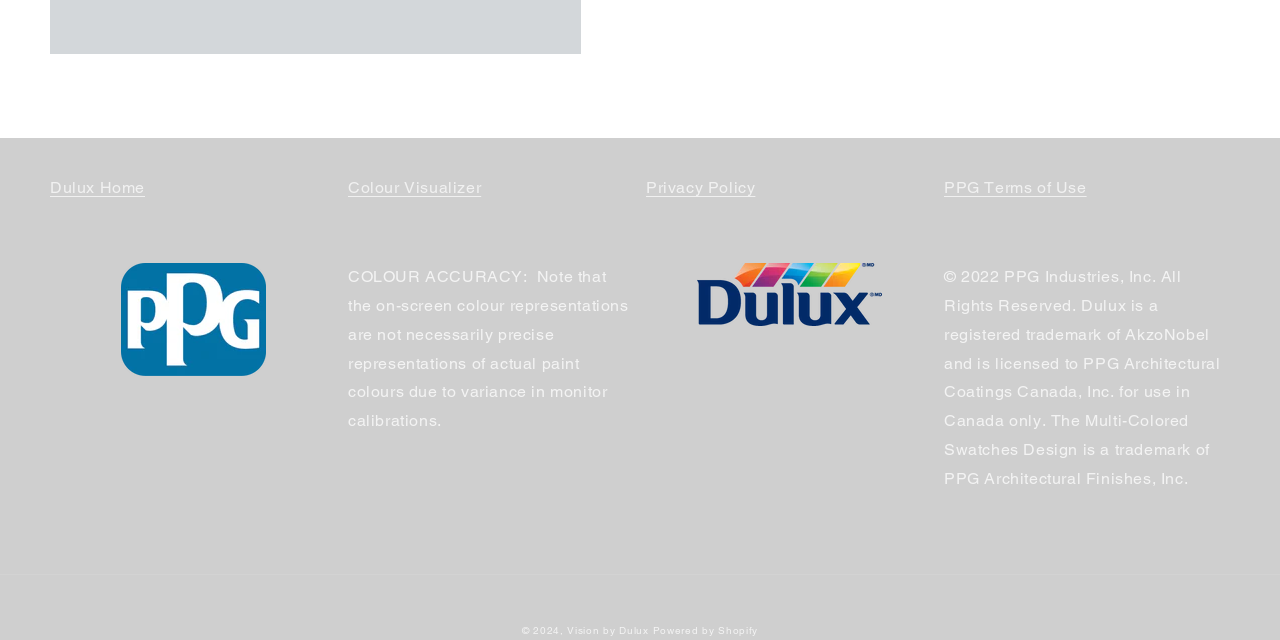Using the given element description, provide the bounding box coordinates (top-left x, top-left y, bottom-right x, bottom-right y) for the corresponding UI element in the screenshot: Dulux Home

[0.039, 0.279, 0.113, 0.308]